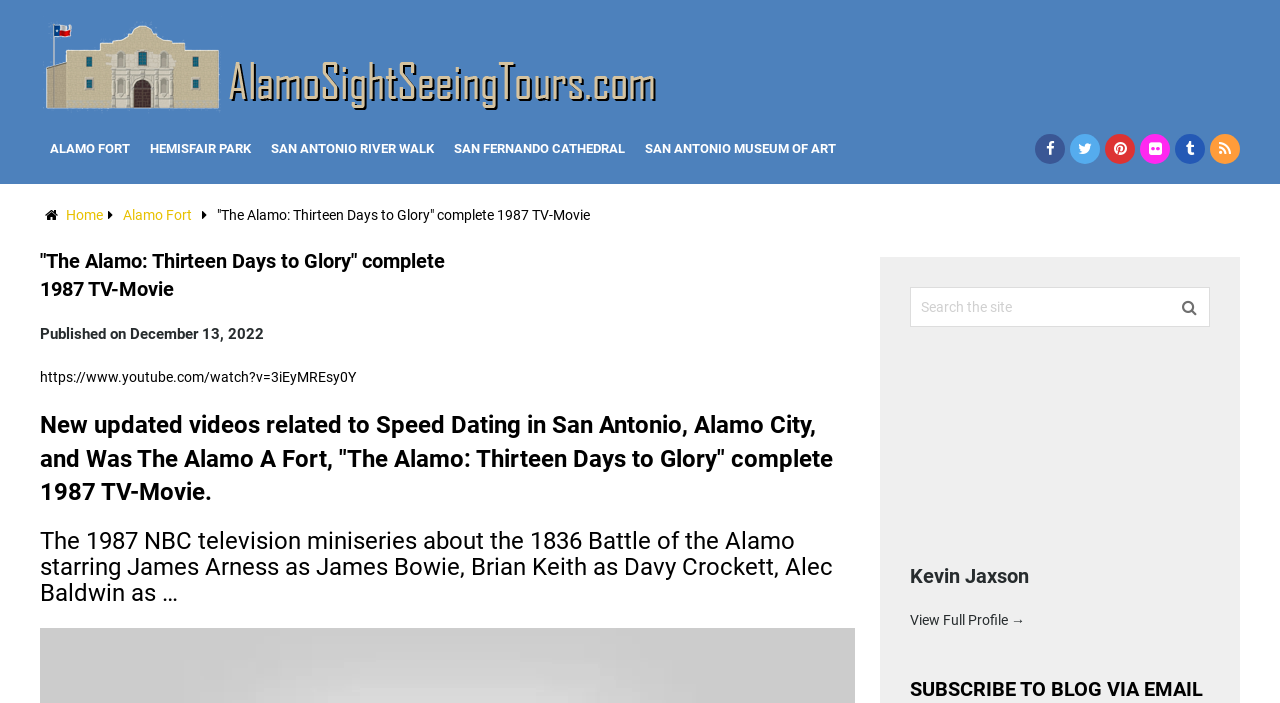Determine the bounding box coordinates for the UI element matching this description: "Home".

[0.052, 0.294, 0.08, 0.317]